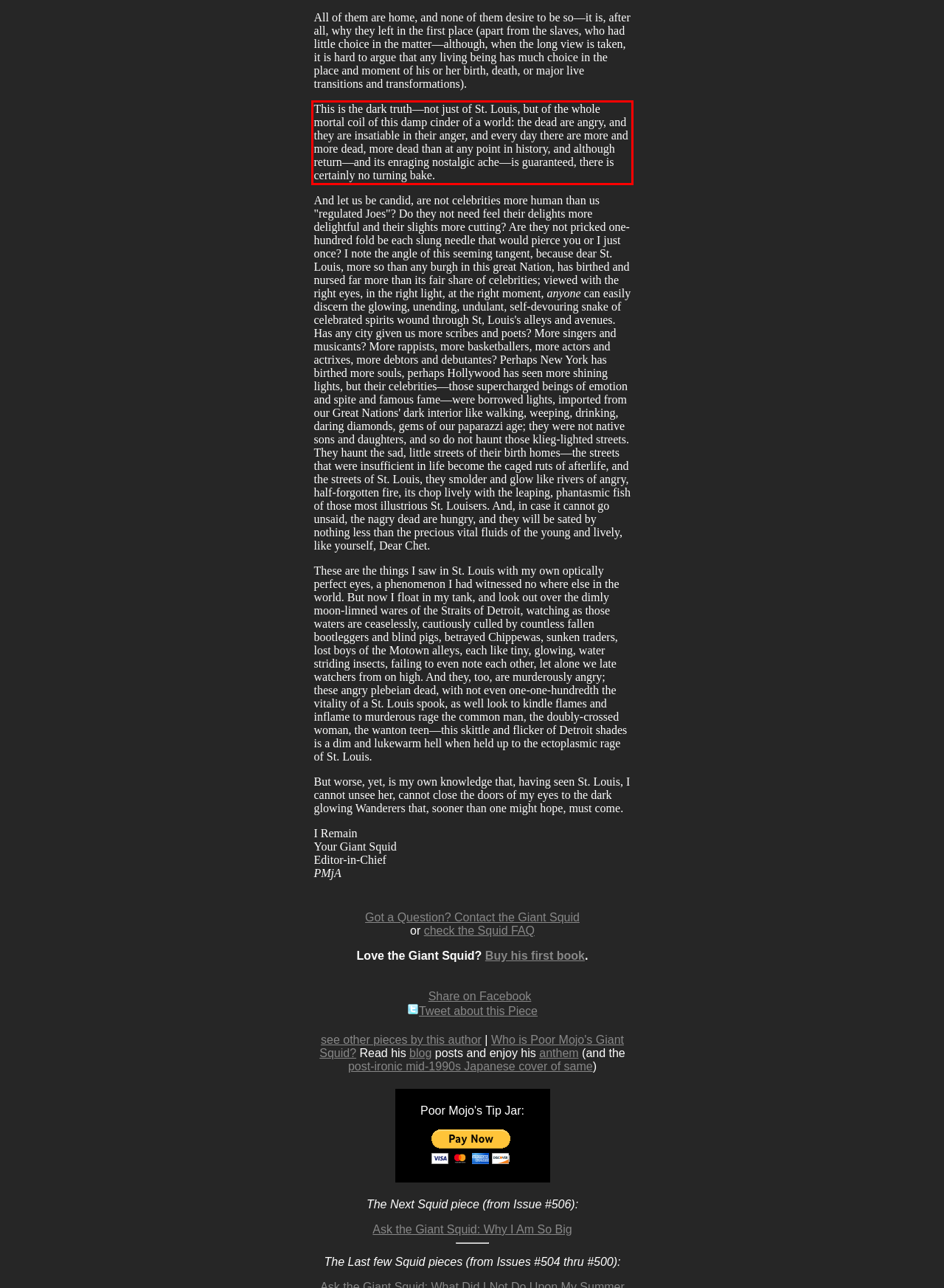Analyze the screenshot of the webpage that features a red bounding box and recognize the text content enclosed within this red bounding box.

This is the dark truth—not just of St. Louis, but of the whole mortal coil of this damp cinder of a world: the dead are angry, and they are insatiable in their anger, and every day there are more and more dead, more dead than at any point in history, and although return—and its enraging nostalgic ache—is guaranteed, there is certainly no turning bake.